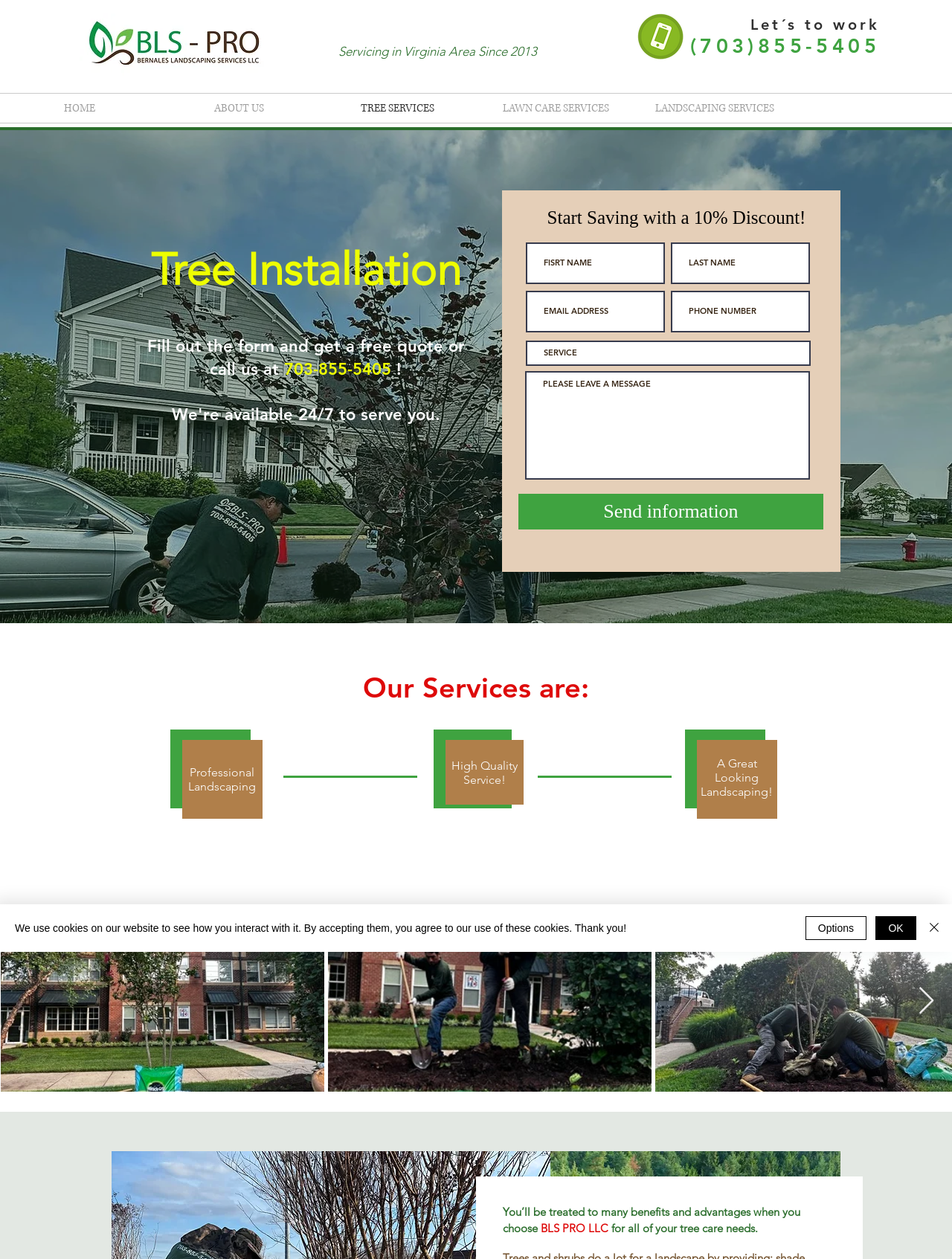Offer a detailed explanation of the webpage layout and contents.

This webpage is about Tree Planting and Tree Services provided by BLS PRO. At the top, there is a logo image on the left and a heading that reads "Servicing in Virginia Area Since 2013" on the right. Below this, there is a call-to-action heading "Let´s to work (703)855-5405" with a small image to its left. 

A navigation menu is situated at the top of the page, spanning the entire width, with links to "HOME", "ABOUT US", "TREE SERVICES", "LAWN CARE SERVICES", and "LANDSCAPING SERVICES". 

On the left side of the page, there is a large image that occupies most of the height. Below this image, there are three headings: "Tree Installation", a call-to-action to fill out a form and get a free quote, and "Start Saving with a 10% Discount!". 

A form is located below these headings, with input fields for "FIRST NAME", "LAST NAME", "EMAIL ADDRESS", "PHONE NUMBER", and "SERVICE". There is also a "Send information" button.

To the right of the form, there is a section titled "Our Services are:" with three static text elements listing the services provided: "Professional Landscaping", "High Quality Service!", and "A Great Looking Landscaping!". 

At the bottom of the page, there are three buttons, two of which are social media buttons, and a "Next Item" button. 

A heading is situated near the bottom of the page, describing the benefits of choosing BLS PRO LLC for tree care needs. 

An iframe for "Live Messenger" is located on the left side of the page, near the bottom. 

Finally, a cookie alert is displayed at the bottom of the page, with buttons to "OK", "Options", and "Cerrar" (close).